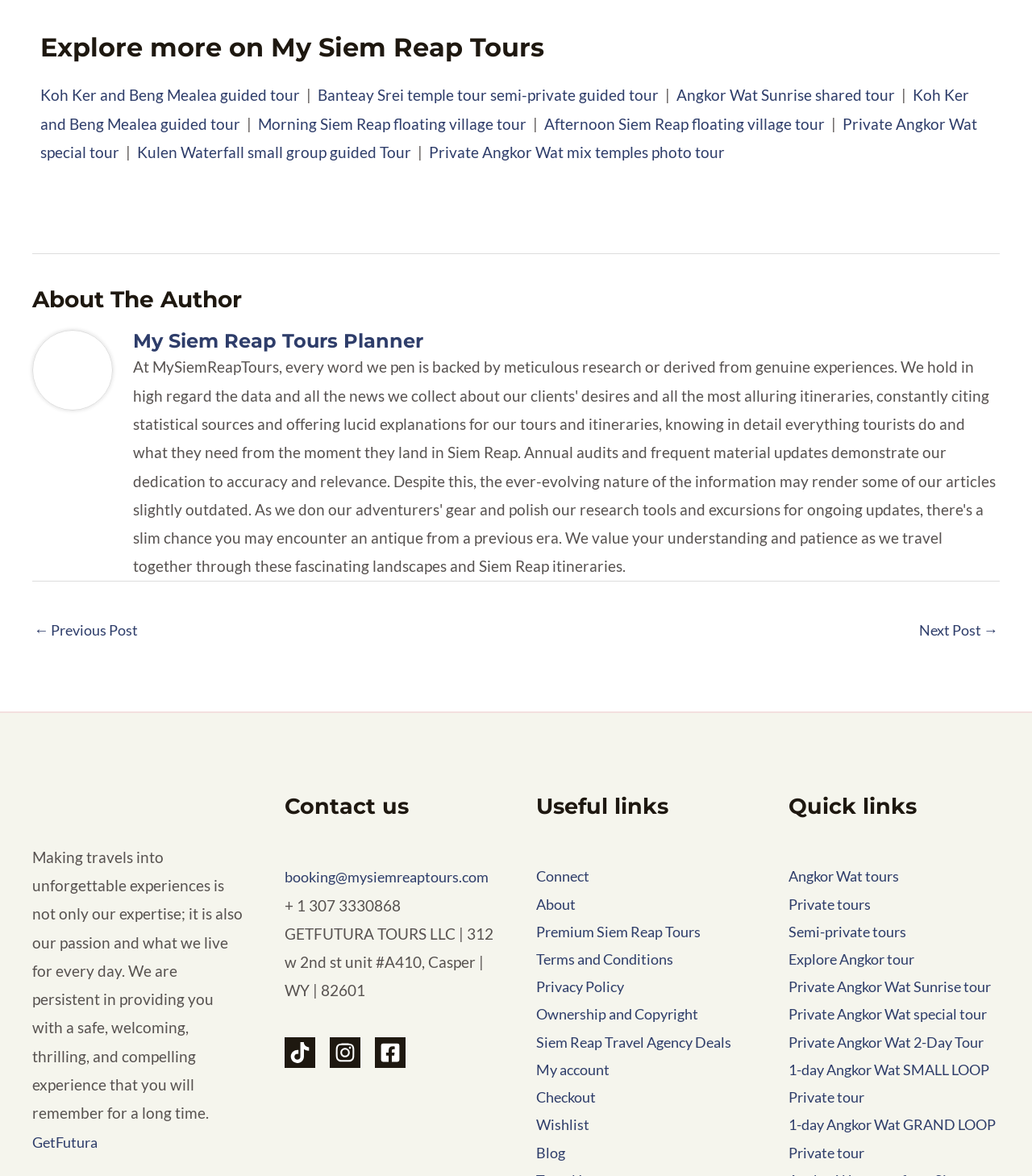Please identify the bounding box coordinates of the area that needs to be clicked to follow this instruction: "Click on the 'Koh Ker and Beng Mealea guided tour' link".

[0.039, 0.073, 0.291, 0.088]